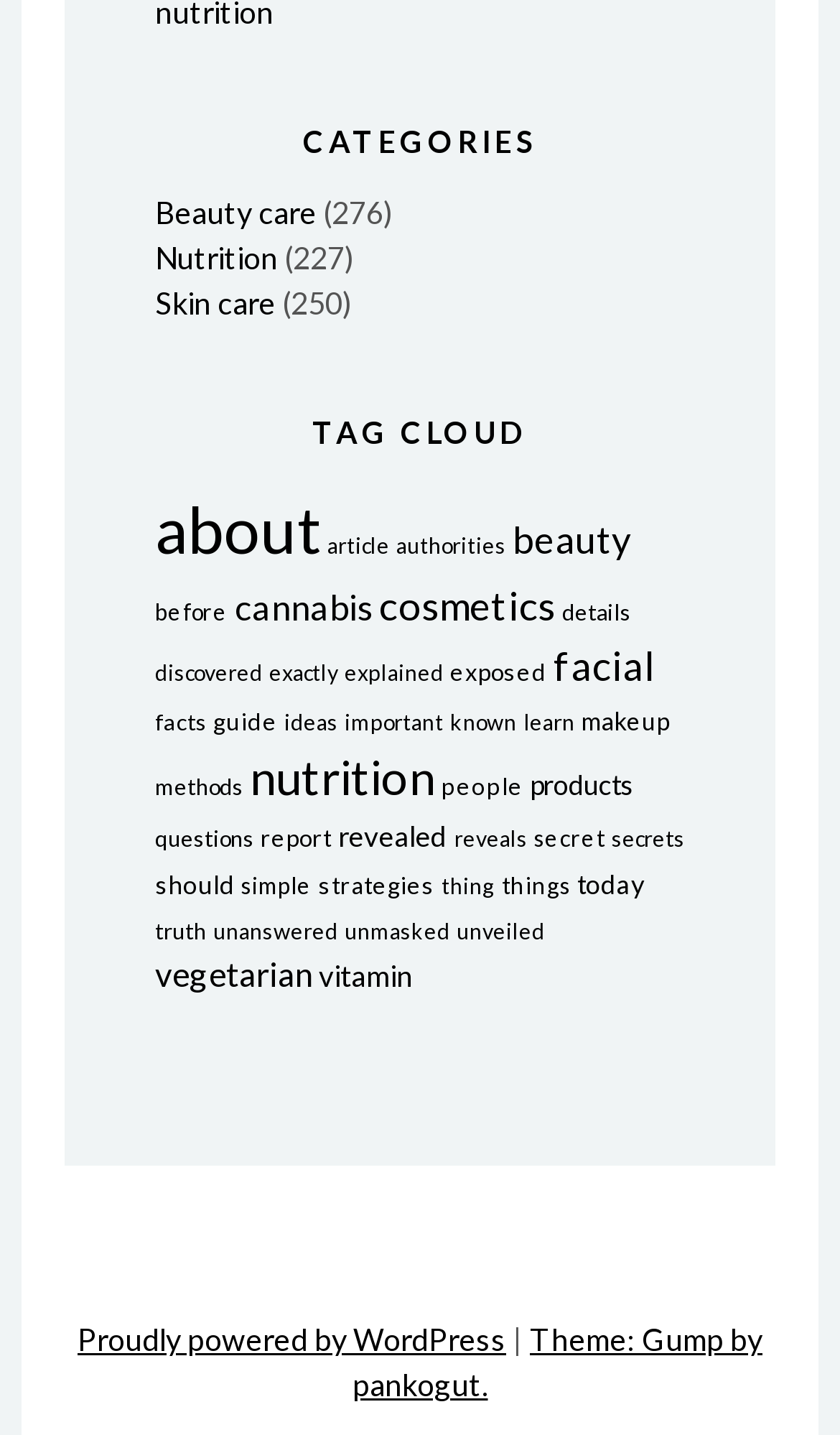What are the main categories on this webpage?
Please analyze the image and answer the question with as much detail as possible.

The webpage has a heading 'CATEGORIES' with three links underneath, which are 'Beauty care', 'Nutrition', and 'Skin care'. These are likely the main categories of the webpage.